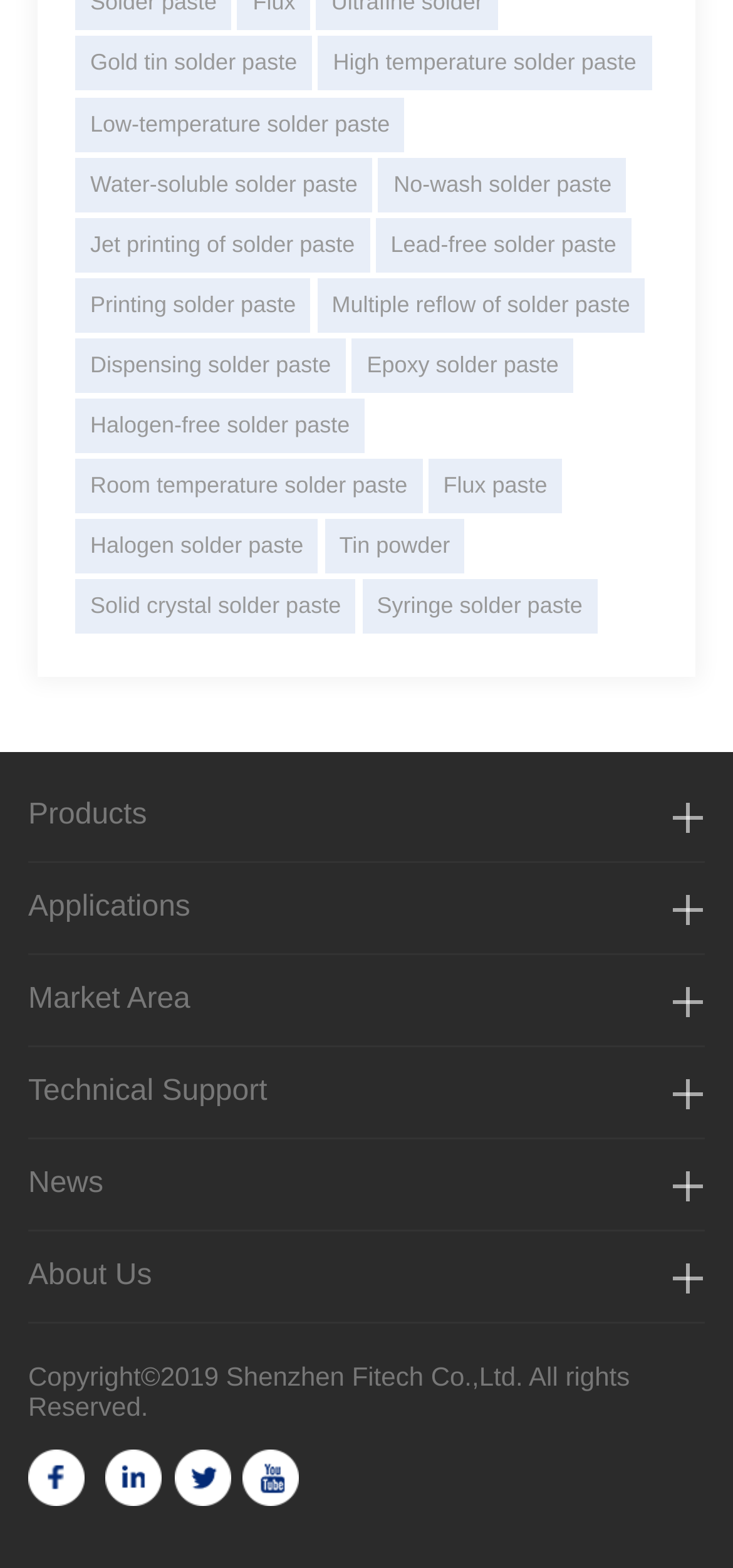Could you provide the bounding box coordinates for the portion of the screen to click to complete this instruction: "Get technical support"?

[0.038, 0.686, 0.365, 0.707]